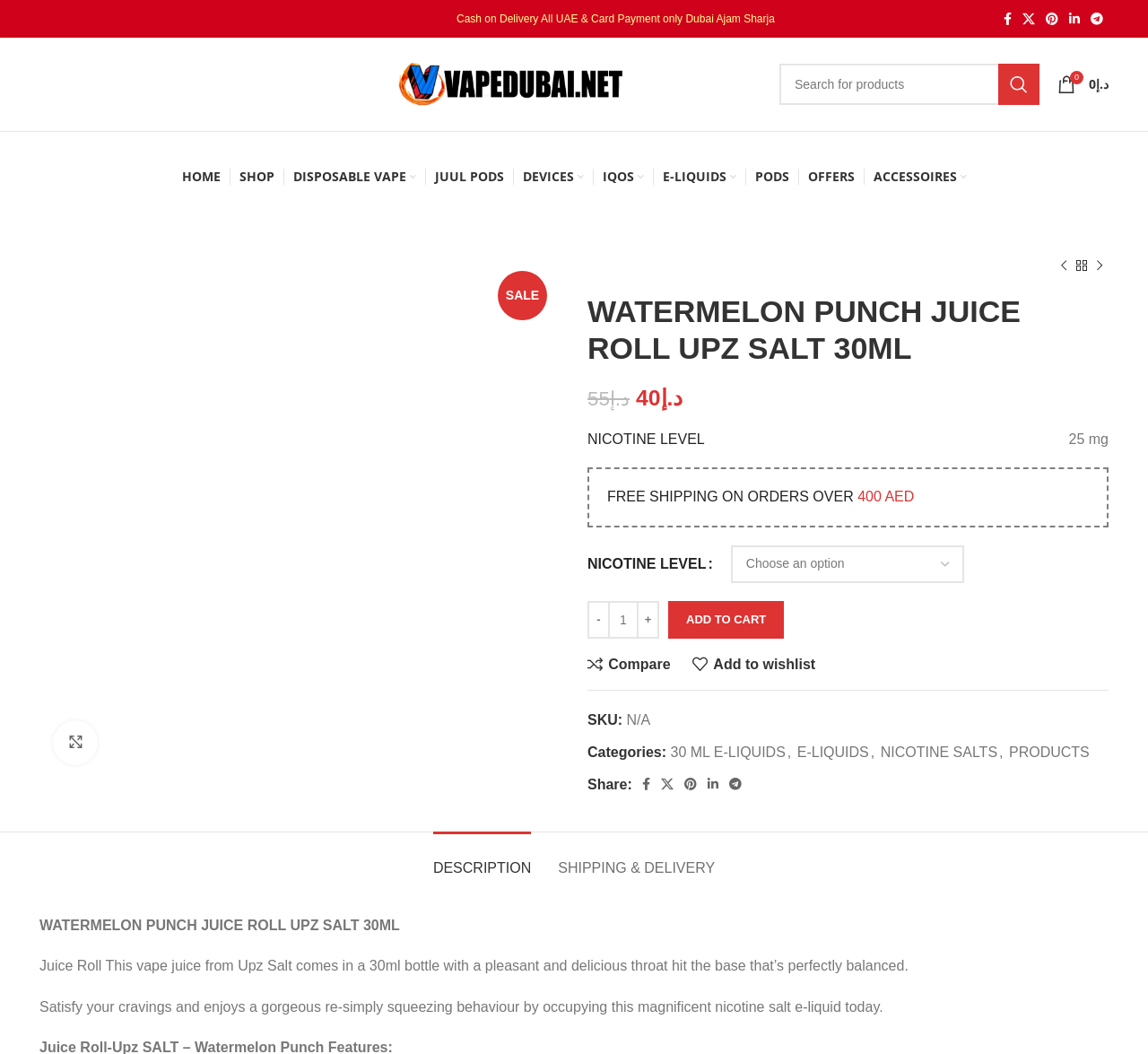Determine the bounding box coordinates for the clickable element required to fulfill the instruction: "Add product to cart". Provide the coordinates as four float numbers between 0 and 1, i.e., [left, top, right, bottom].

[0.582, 0.57, 0.683, 0.606]